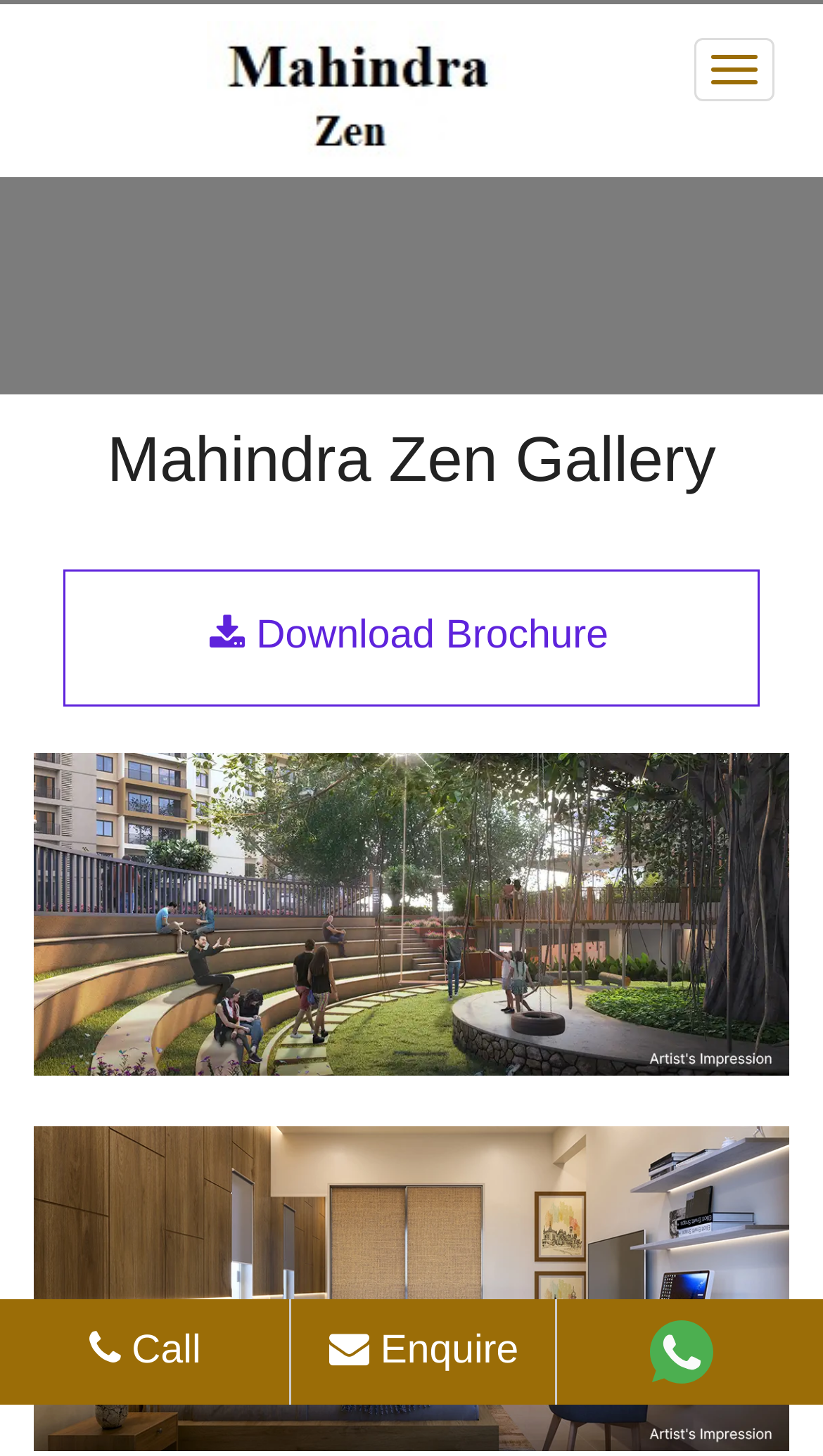Locate and provide the bounding box coordinates for the HTML element that matches this description: "Enquire".

[0.385, 0.905, 0.646, 0.947]